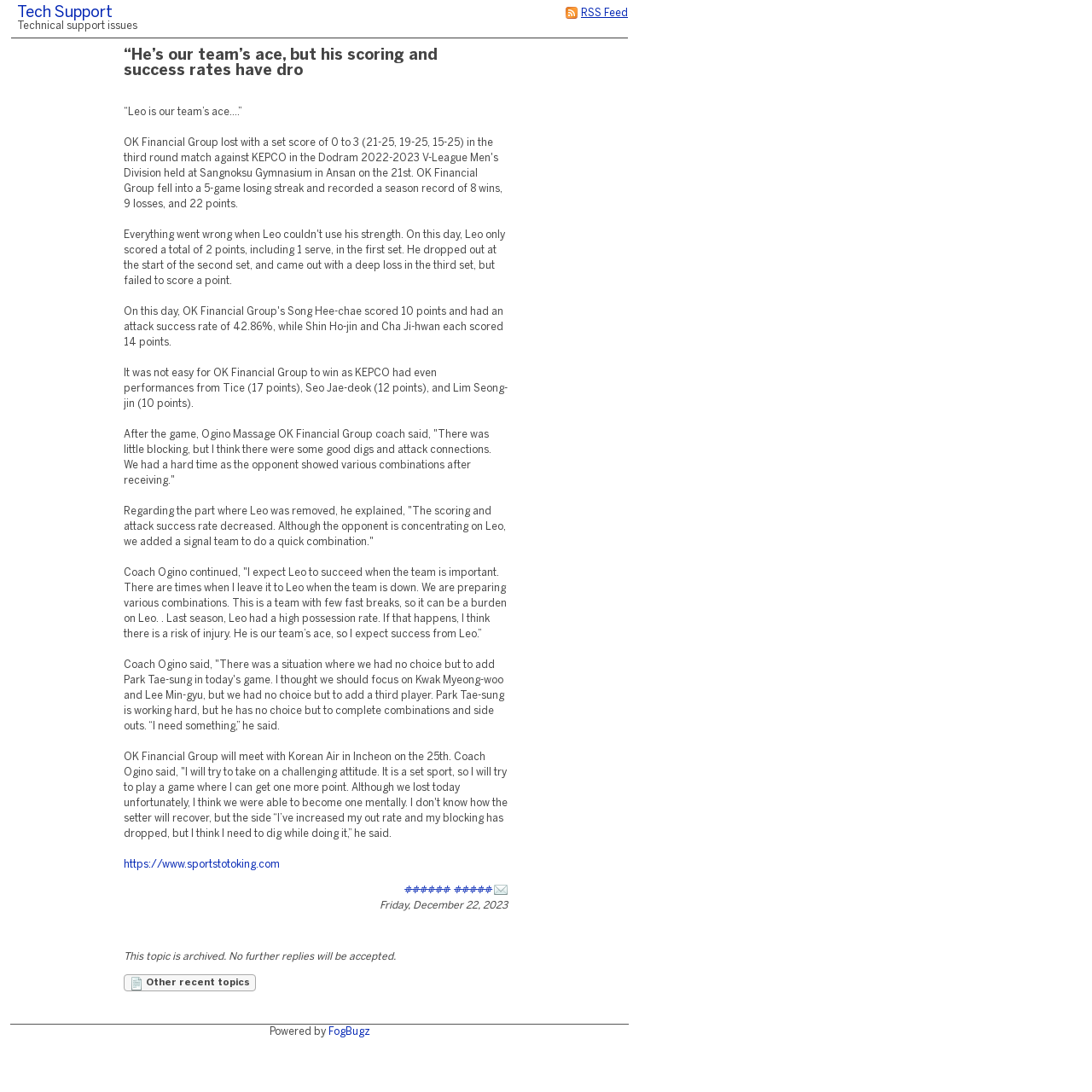Please find the bounding box for the following UI element description. Provide the coordinates in (top-left x, top-left y, bottom-right x, bottom-right y) format, with values between 0 and 1: Other recent topics

[0.113, 0.892, 0.234, 0.908]